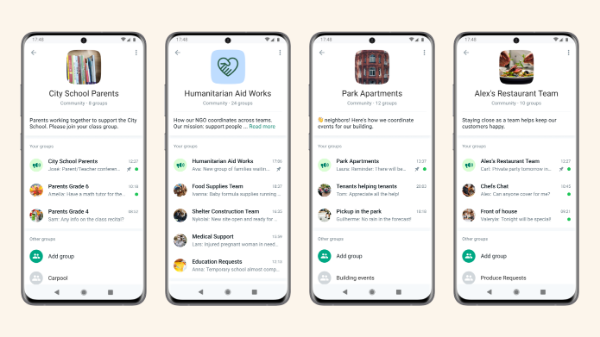Create an elaborate description of the image, covering every aspect.

The image showcases a series of four smartphone screens displaying different WhatsApp group chats, highlighting various community-focused initiatives. 

1. **City School Parents**: This group features parents collaborating to support the local City School, fostering communication among the community. The description indicates ongoing discussions related to school events and inquiries about grades.

2. **Humanitarian Aid Works**: This group represents an NGO's collaborative efforts in coordinating humanitarian support for vulnerable populations. The screen outlines various assistance categories like food supplies, medical support, and education requests, emphasizing community outreach.

3. **Park Apartments**: The chat reflects neighborhood interactions within an apartment complex. It includes notices about local activities and residents’ discussions regarding building upkeep, enhancing the sense of community among apartment dwellers.

4. **Alex's Restaurant Team**: This screen displays communication within a restaurant team, focusing on operational requests and customer service. The messages suggest the team’s commitment to providing quality service and engaging with customers effectively.

Overall, the image illustrates how WhatsApp serves as an essential platform for fostering community engagement and collaboration across different groups.